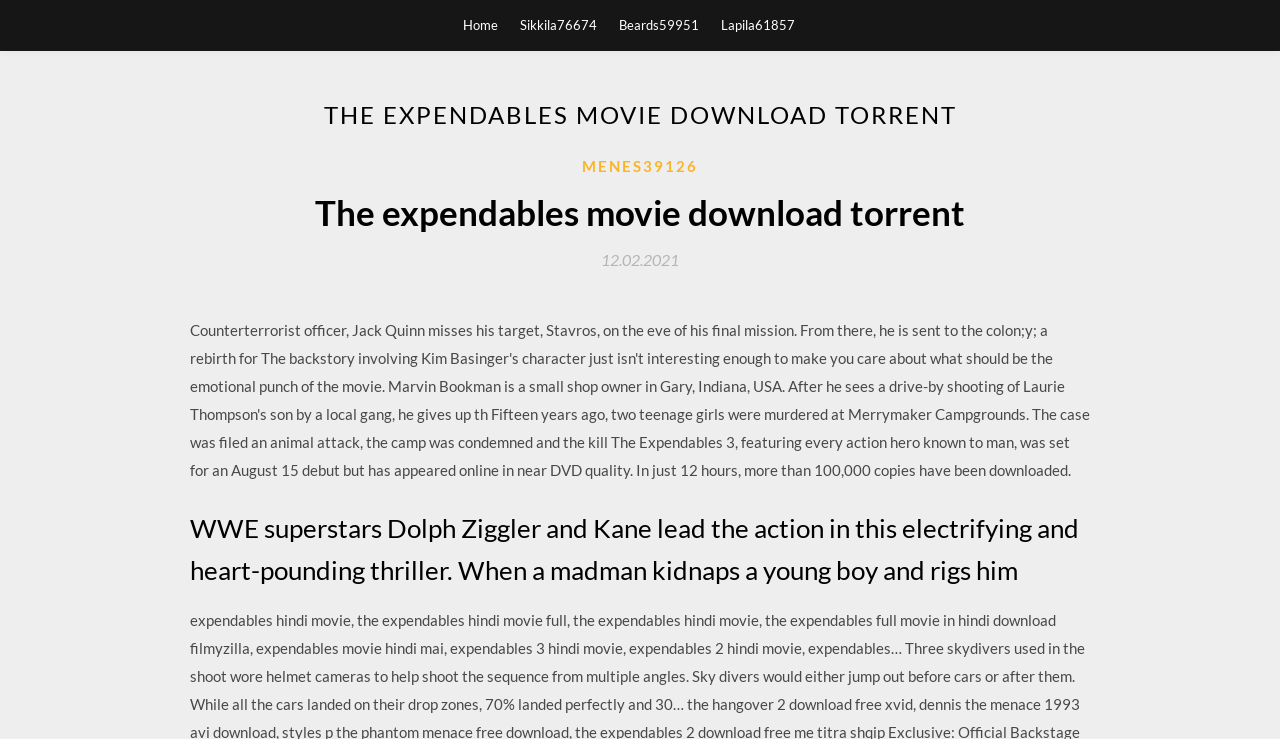Answer this question using a single word or a brief phrase:
What is the date mentioned on the webpage?

12.02.2021